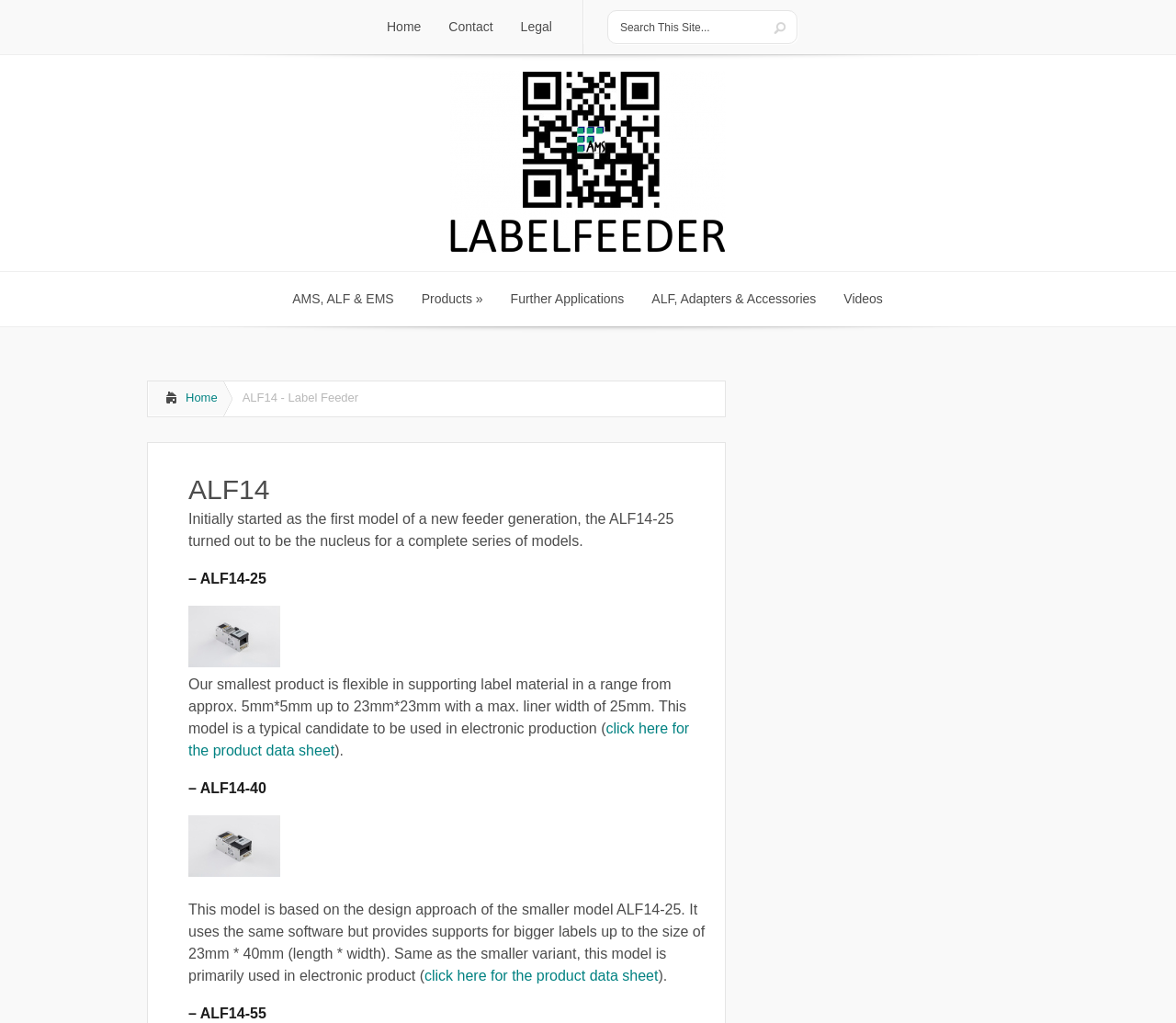Carefully examine the image and provide an in-depth answer to the question: What is the purpose of the ALF14-25 model?

The purpose of the ALF14-25 model can be found in the static text 'This model is a typical candidate to be used in electronic production (' which is located in the middle of the webpage.